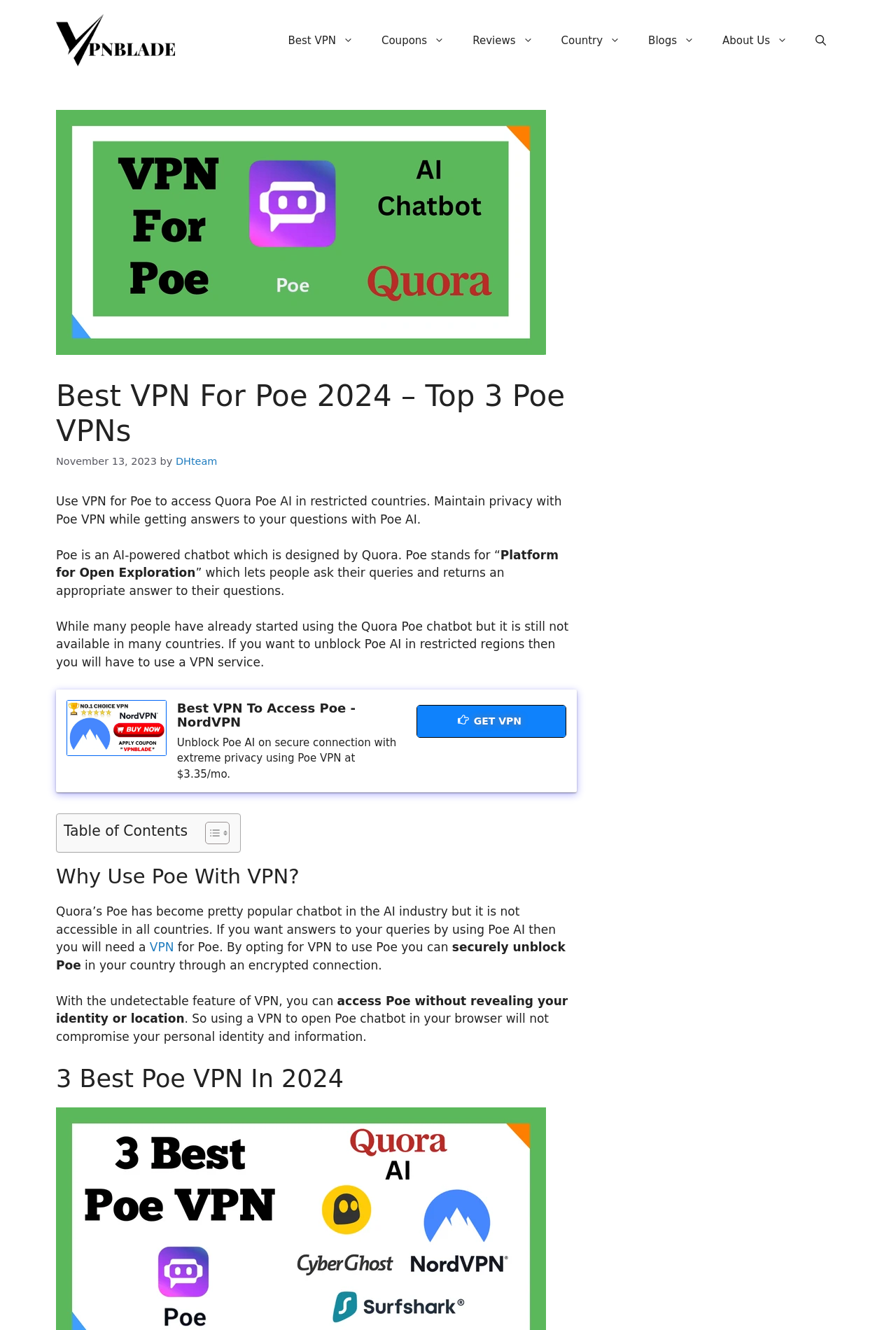Locate the bounding box coordinates for the element described below: "alt="VPNBlade"". The coordinates must be four float values between 0 and 1, formatted as [left, top, right, bottom].

[0.062, 0.025, 0.195, 0.035]